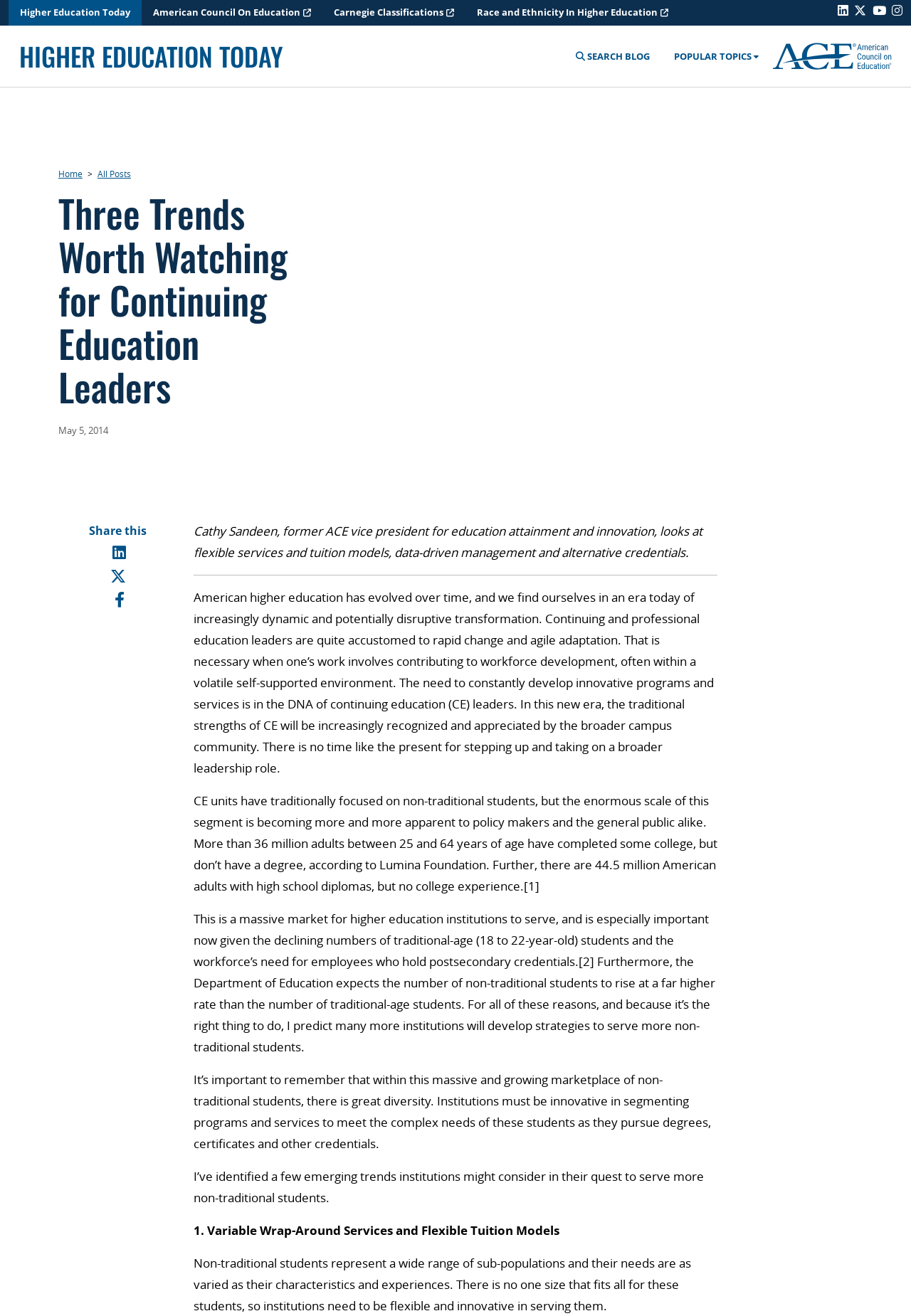Use the information in the screenshot to answer the question comprehensively: How many links are in the top navigation bar?

The top navigation bar contains links to 'Home', 'All Posts', 'Higher Education Today', 'American Council On Education', and 'Carnegie Classifications', which makes a total of 5 links.